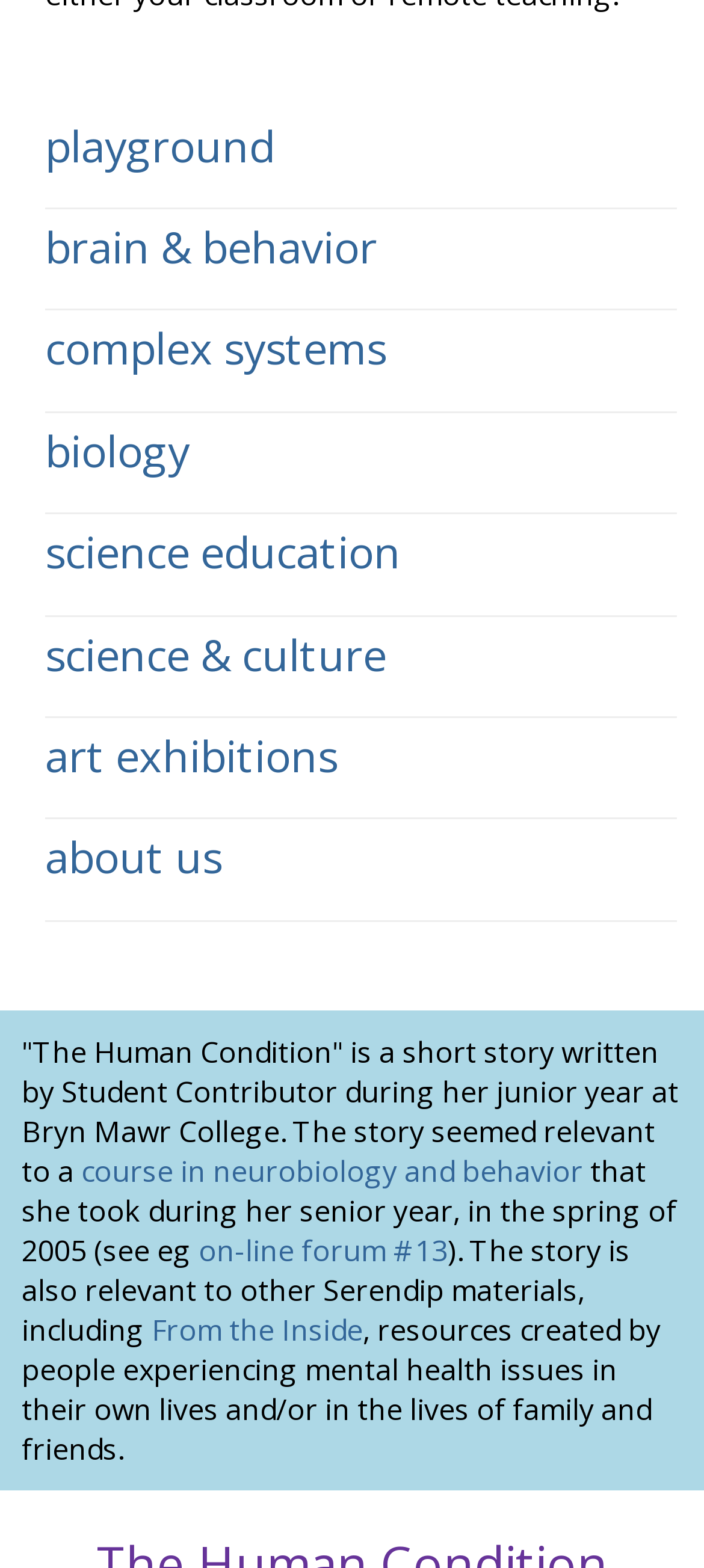Determine the coordinates of the bounding box that should be clicked to complete the instruction: "go to on-line forum #13". The coordinates should be represented by four float numbers between 0 and 1: [left, top, right, bottom].

[0.282, 0.785, 0.636, 0.81]